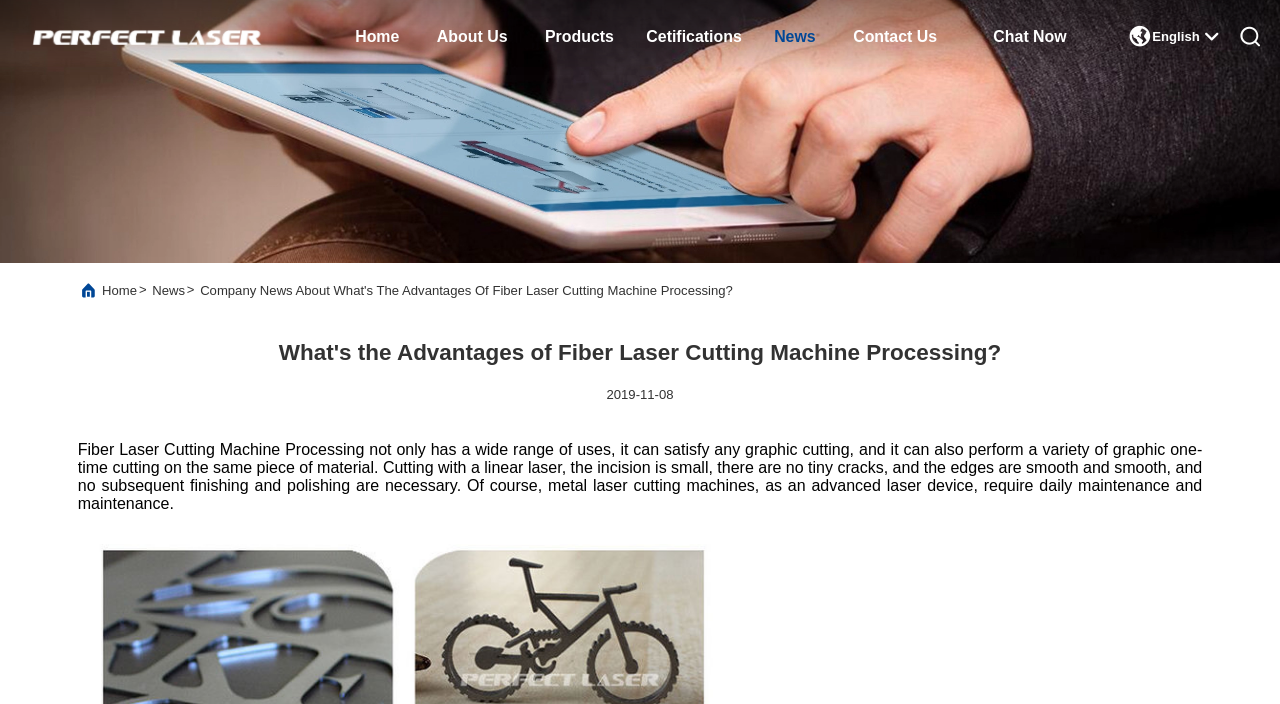What is the date of this news?
Could you answer the question in a detailed manner, providing as much information as possible?

The date of this news can be found below the heading 'What's the Advantages of Fiber Laser Cutting Machine Processing?' which is '2019-11-08'.